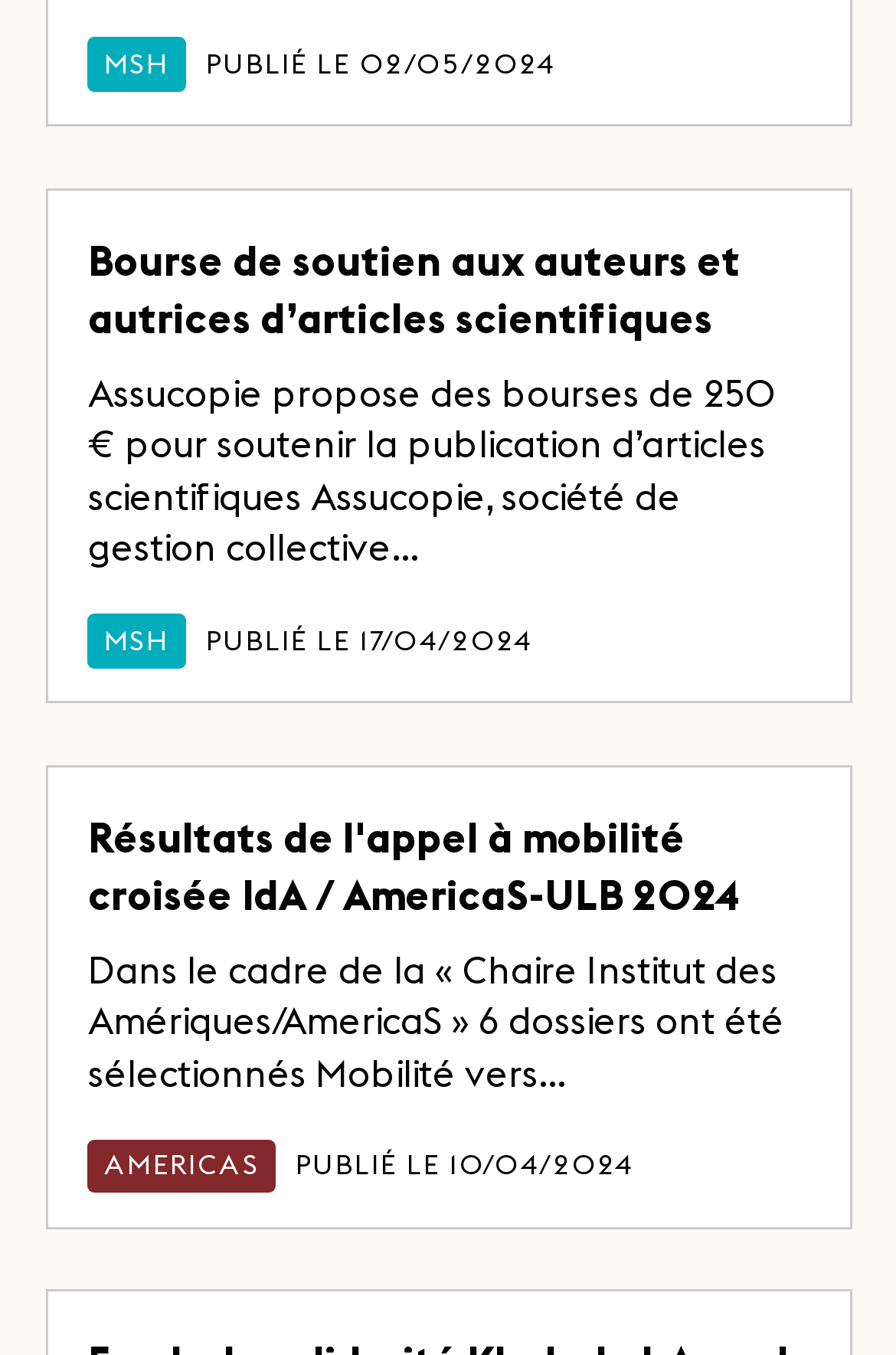Provide a brief response in the form of a single word or phrase:
How many links are in the first article?

2